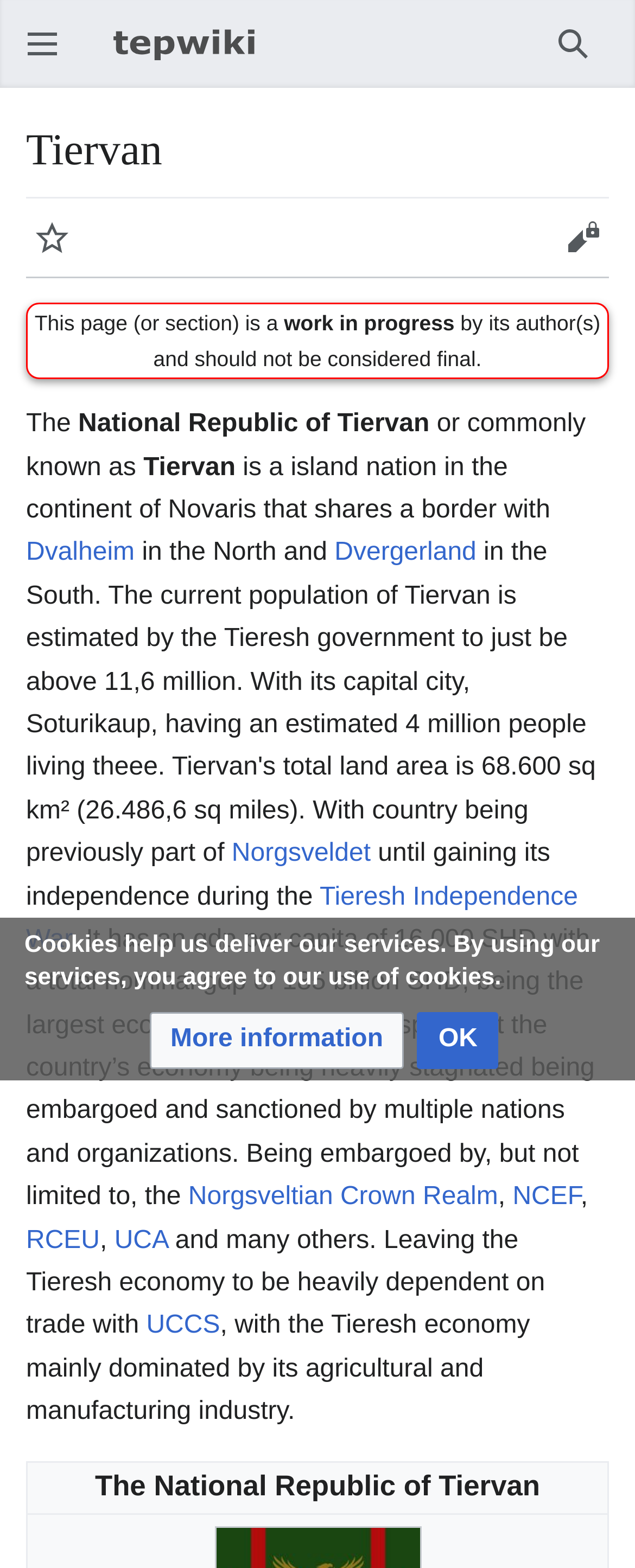What is the name of the island nation?
Please answer the question with a detailed response using the information from the screenshot.

Based on the webpage content, I found the text 'The National Republic of Tiervan or commonly known as' which indicates that Tiervan is the name of the island nation.